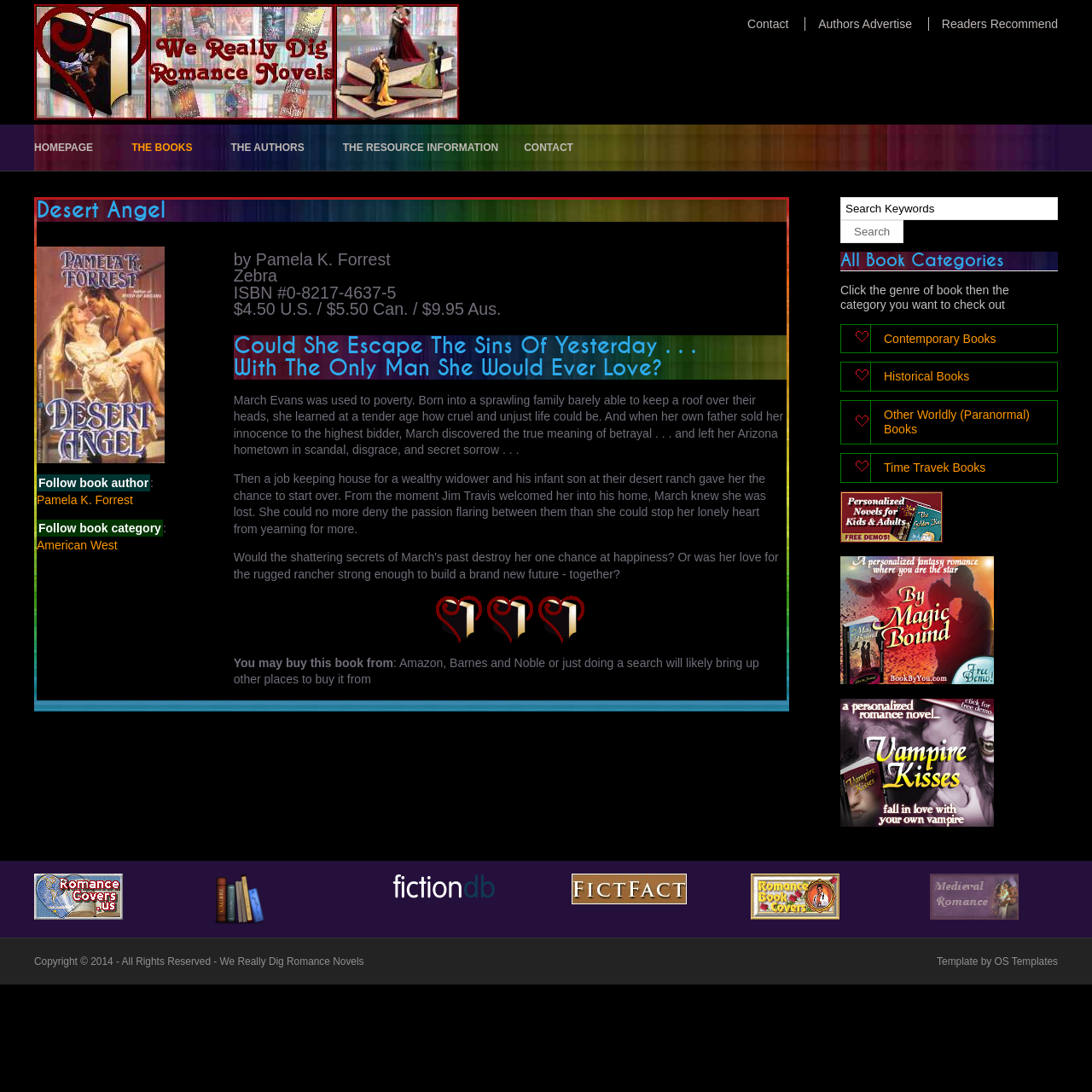What is the price of the book in Australia?
Please give a detailed and elaborate explanation in response to the question.

The price of the book in Australia can be found in the text '$4.50 U.S. / $5.50 Can. / $9.95 Aus.' which is located below the book description and above the 'You may buy this book from' section.